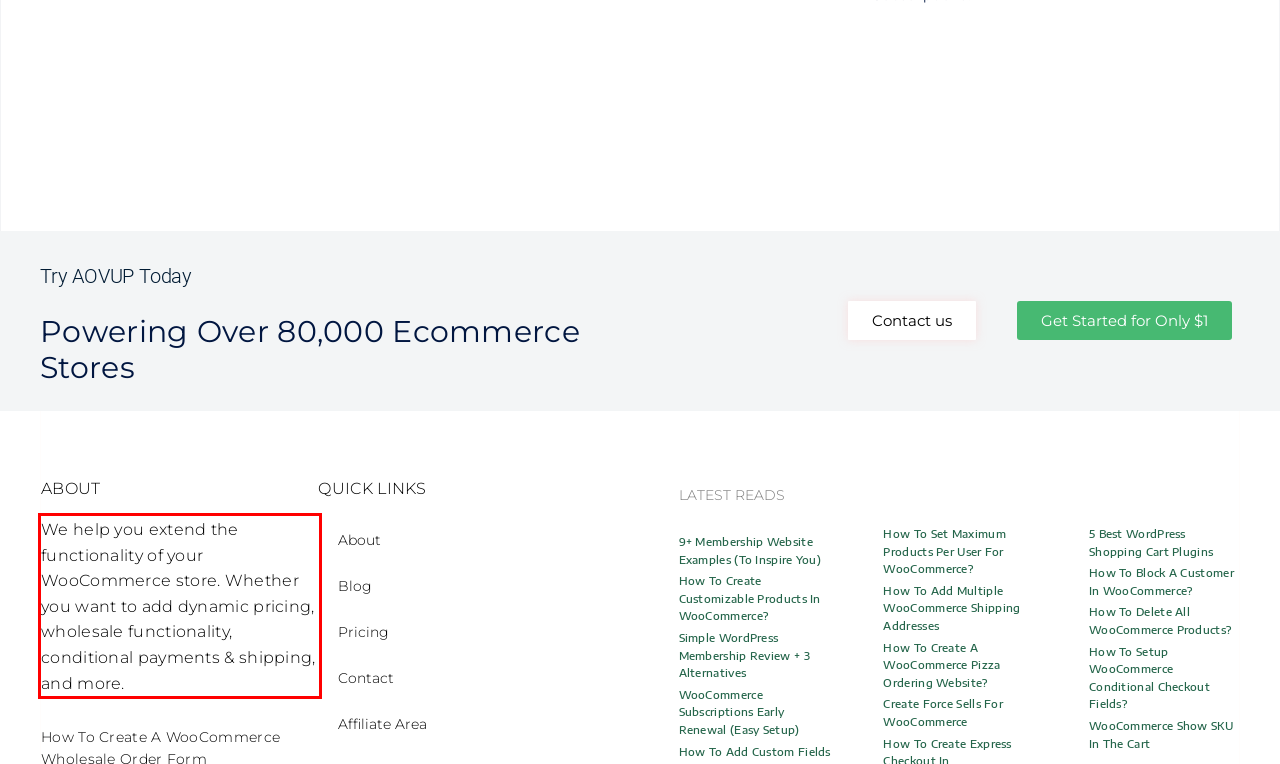Using the provided webpage screenshot, recognize the text content in the area marked by the red bounding box.

We help you extend the functionality of your WooCommerce store. Whether you want to add dynamic pricing, wholesale functionality, conditional payments & shipping, and more.